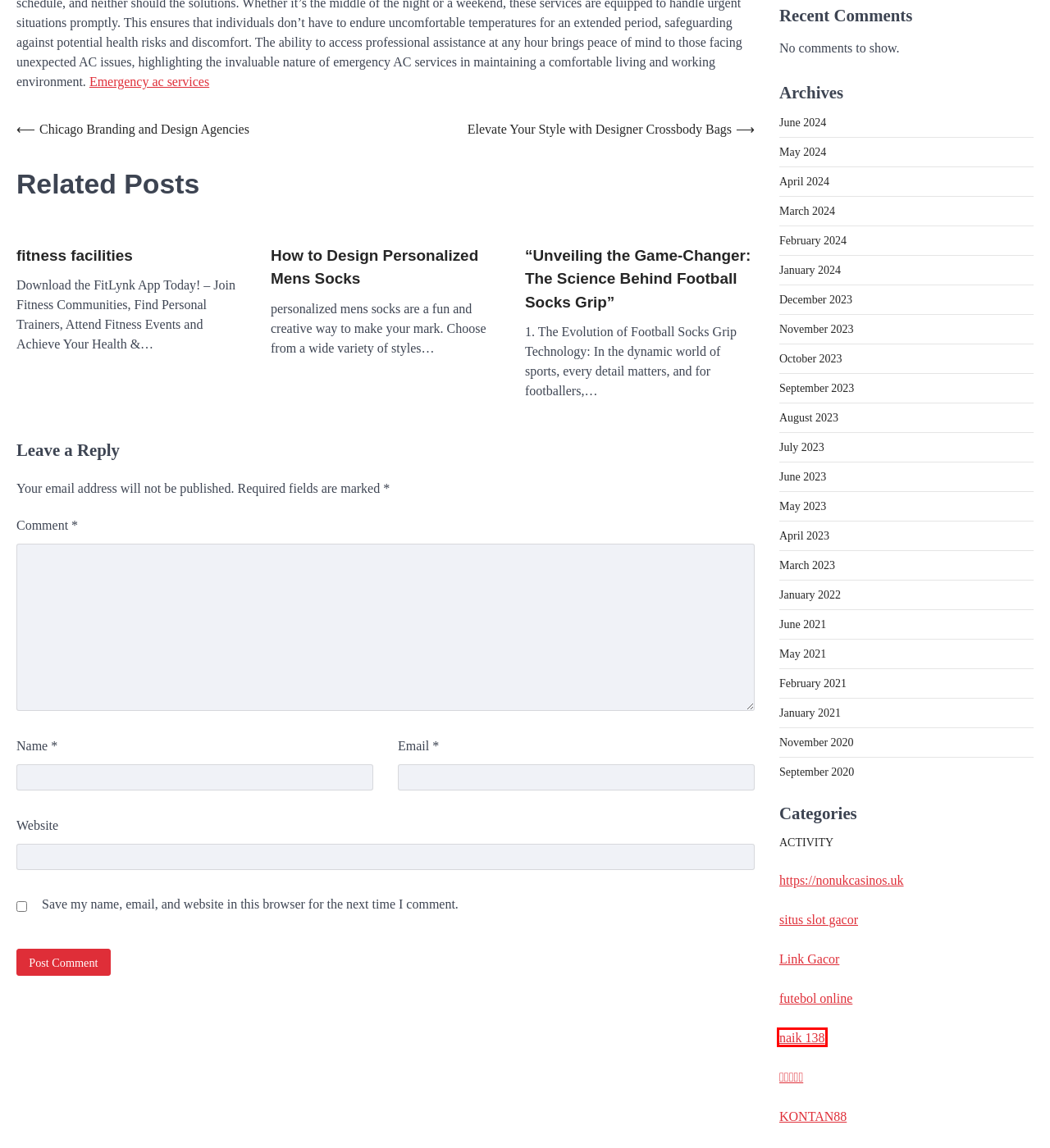Inspect the screenshot of a webpage with a red rectangle bounding box. Identify the webpage description that best corresponds to the new webpage after clicking the element inside the bounding box. Here are the candidates:
A. NAIK138: Situs Online & Agen Terpercaya
B. Elevate Your Style with Designer Crossbody Bags
C. Multicanais Tv Online » Futebol Ao Vivo Gratis SEM TRAVAR
D. Chicago Branding and Design Agencies
E. How to Tell If Your AC Problem Requires Emergency AC Services
F. fitness facilities
G. NAGA888: Link Slot Gacor Hari Ini Dengan Winrate Tertinggi
H. How to Design Personalized Mens Socks

A